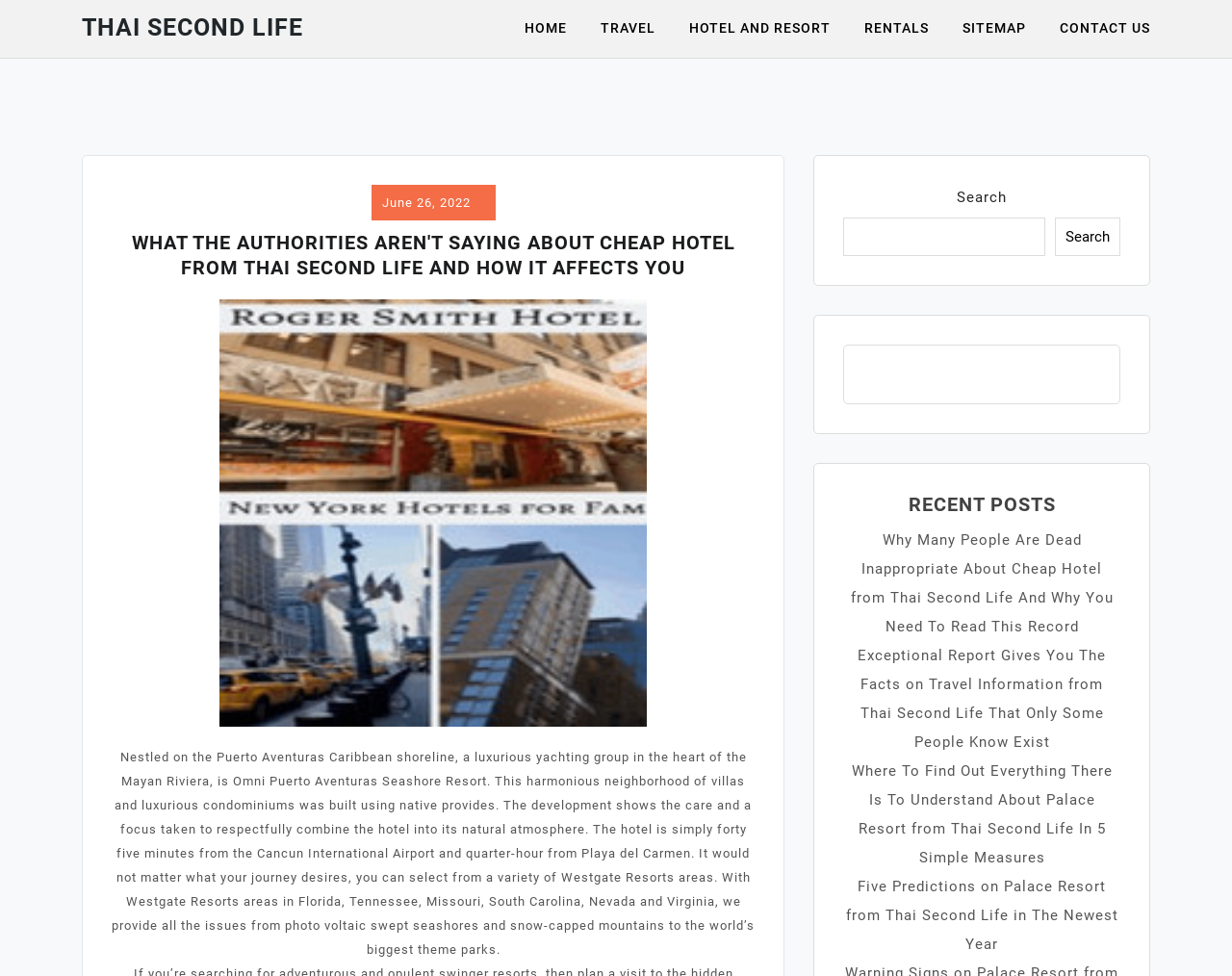Detail the various sections and features of the webpage.

The webpage is about Thai Second Life, a travel and hotel booking website. At the top, there is a navigation menu with links to "HOME", "TRAVEL", "HOTEL AND RESORT", "RENTALS", "SITEMAP", and "CONTACT US". Below the navigation menu, there is a header section with a link to the current date, "June 26, 2022", and a heading that matches the meta description, "WHAT THE AUTHORITIES AREN'T SAYING ABOUT CHEAP HOTEL FROM THAI SECOND LIFE AND HOW IT AFFECTS YOU".

To the right of the header section, there is an image related to "Cheap Hotel from Thai Second Life". Below the image, there is a block of text describing a luxurious resort, Omni Puerto Aventuras Seashore Resort, located on the Caribbean shoreline. The text provides details about the resort's location, amenities, and surroundings.

On the right side of the page, there is a search box with a button labeled "Search". Above the search box, there is a heading "RECENT POSTS". Below the search box, there are four links to recent posts, each with a descriptive title related to travel and hotel booking.

Overall, the webpage appears to be a blog or article page about travel and hotel booking, with a focus on Thai Second Life and its related services.